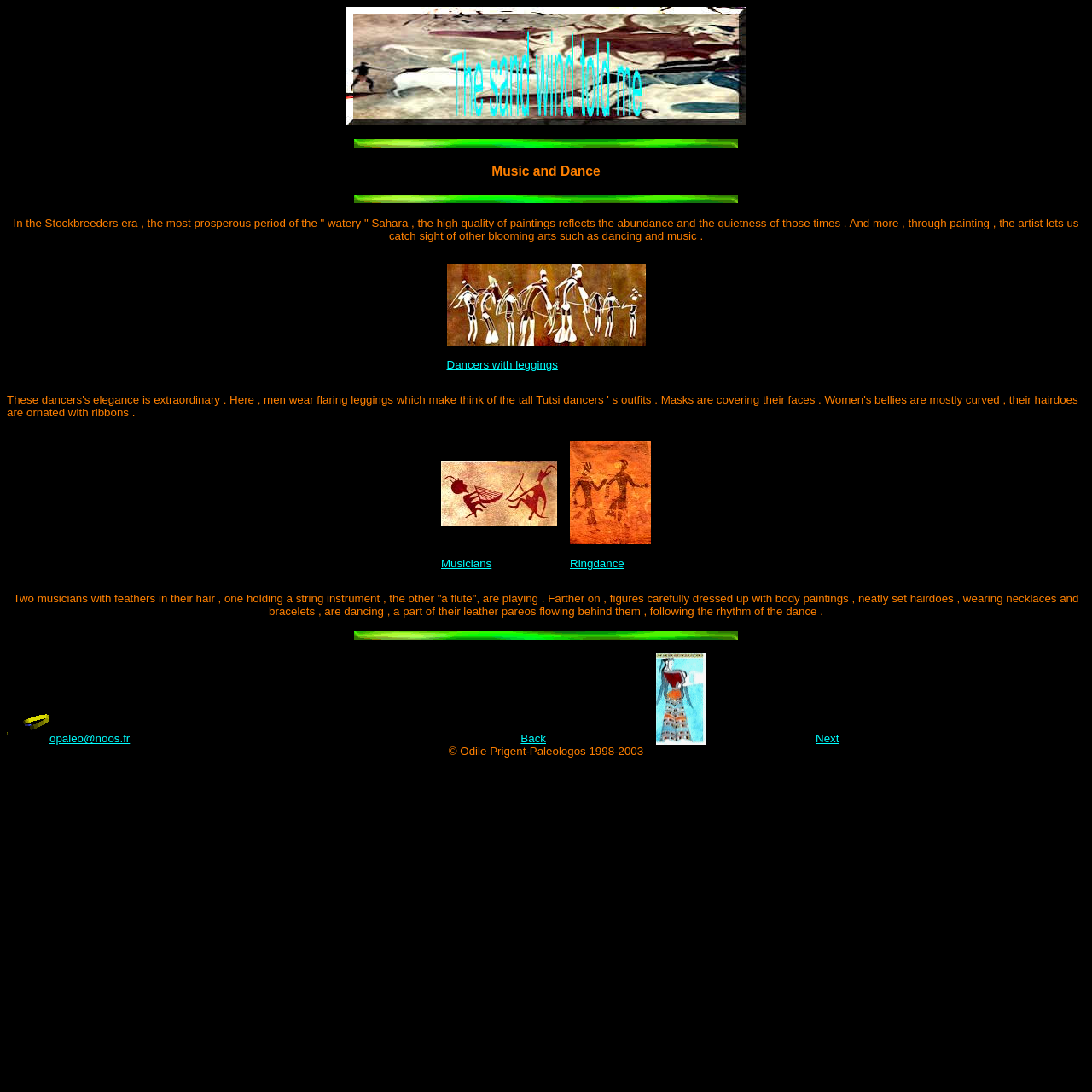Give a one-word or one-phrase response to the question:
What is the copyright information on this webpage?

Odile Prigent-Paleologos 1998-2003